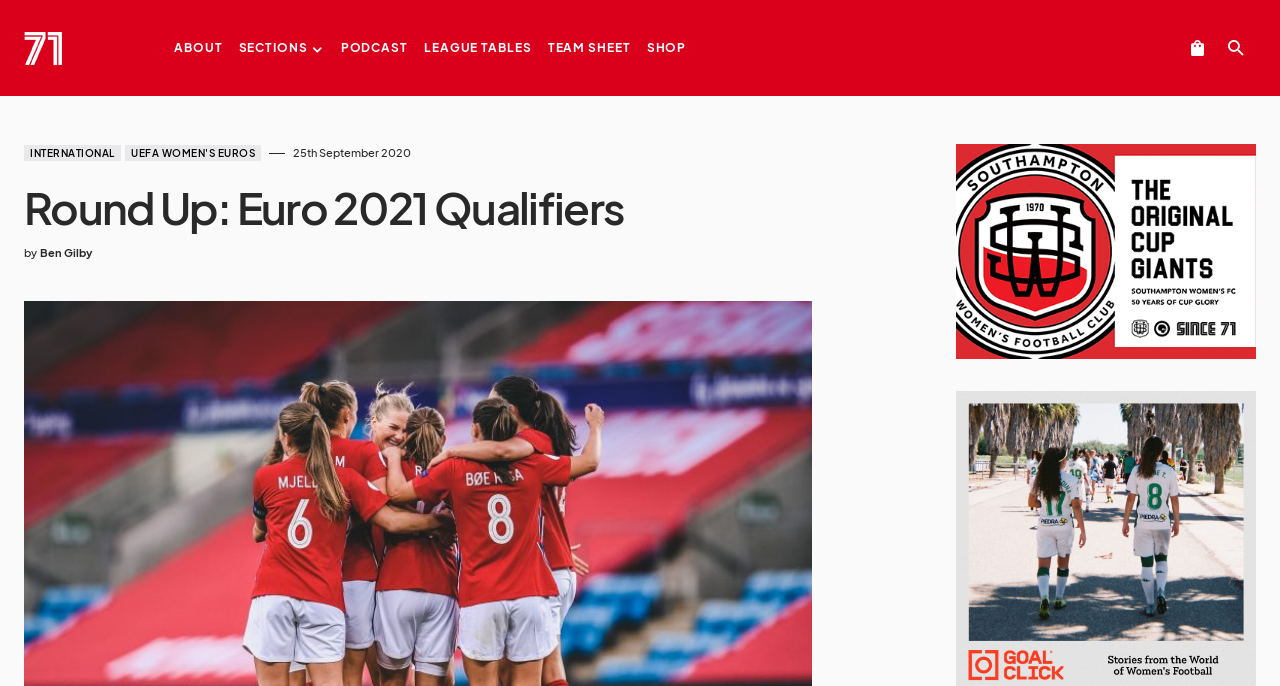Please identify the bounding box coordinates for the region that you need to click to follow this instruction: "read UEFA WOMEN'S EUROS article".

[0.098, 0.211, 0.204, 0.235]